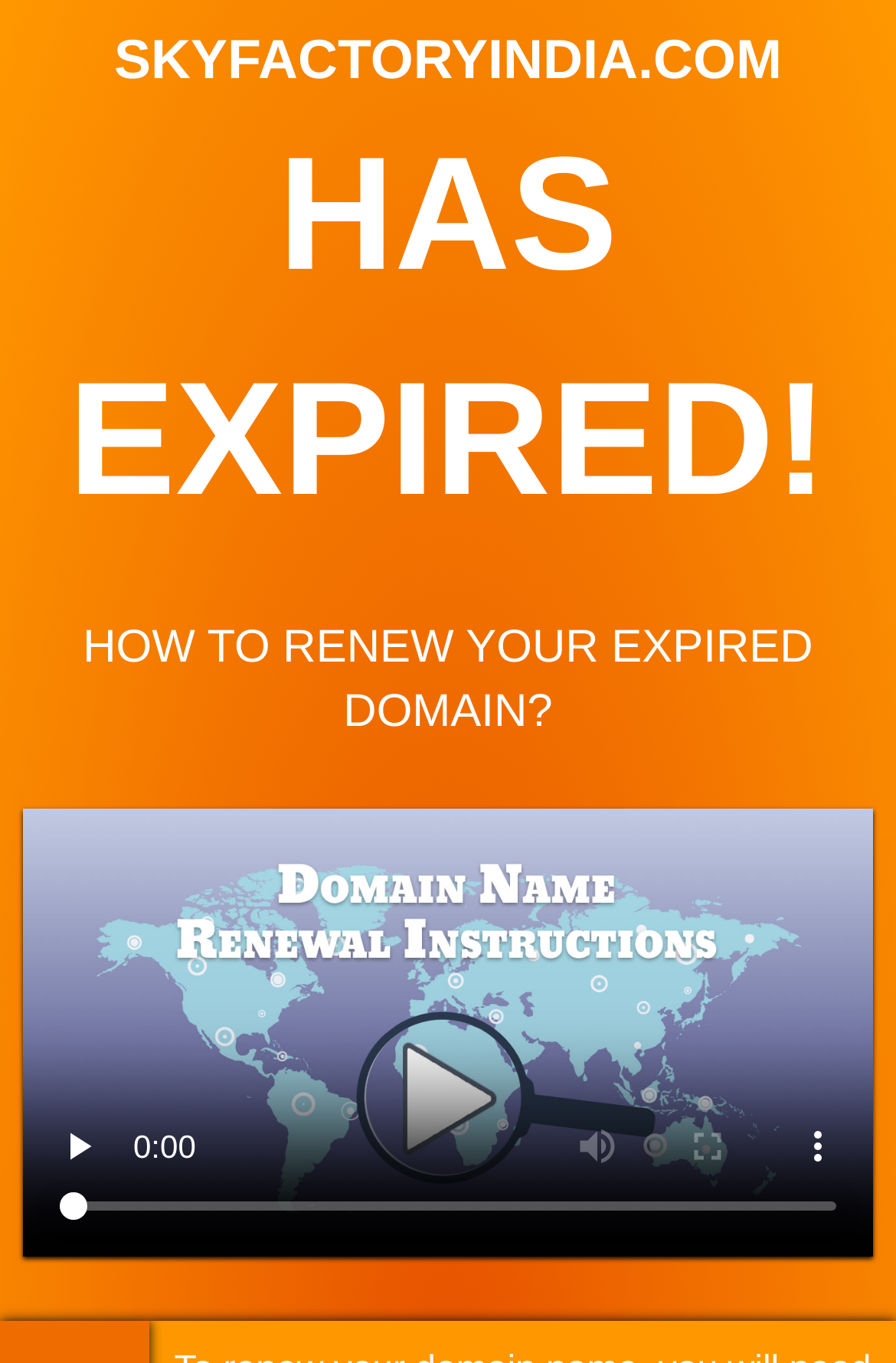Reply to the question with a brief word or phrase: What is the maximum value of the video time scrubber?

100